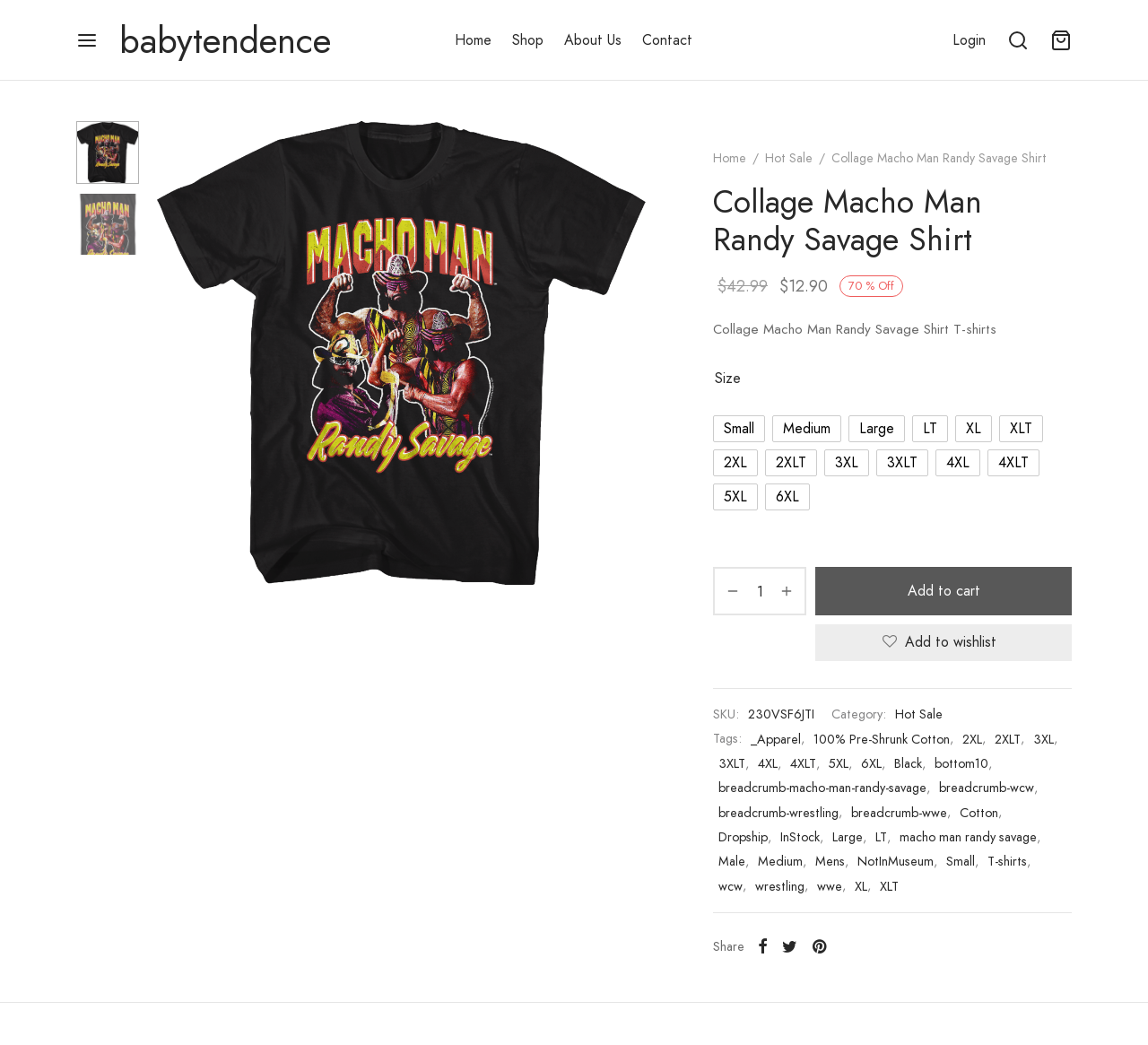Find and specify the bounding box coordinates that correspond to the clickable region for the instruction: "Click the 'Login' link".

[0.83, 0.027, 0.859, 0.05]